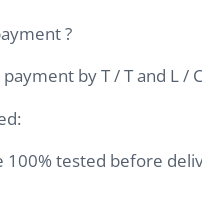Respond to the question below with a concise word or phrase:
What is the purpose of the quality assurance process?

To ensure quality and reliability